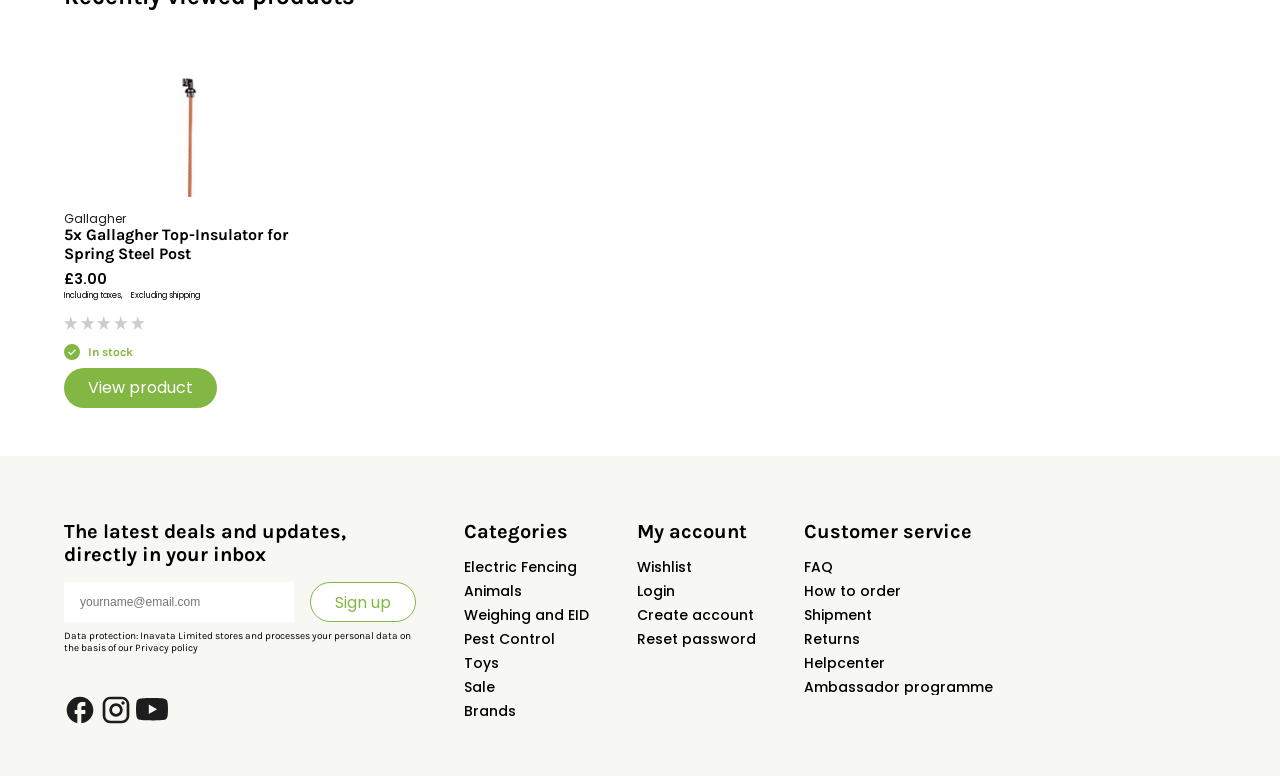Identify the bounding box coordinates of the clickable region required to complete the instruction: "View product". The coordinates should be given as four float numbers within the range of 0 and 1, i.e., [left, top, right, bottom].

[0.05, 0.475, 0.17, 0.526]